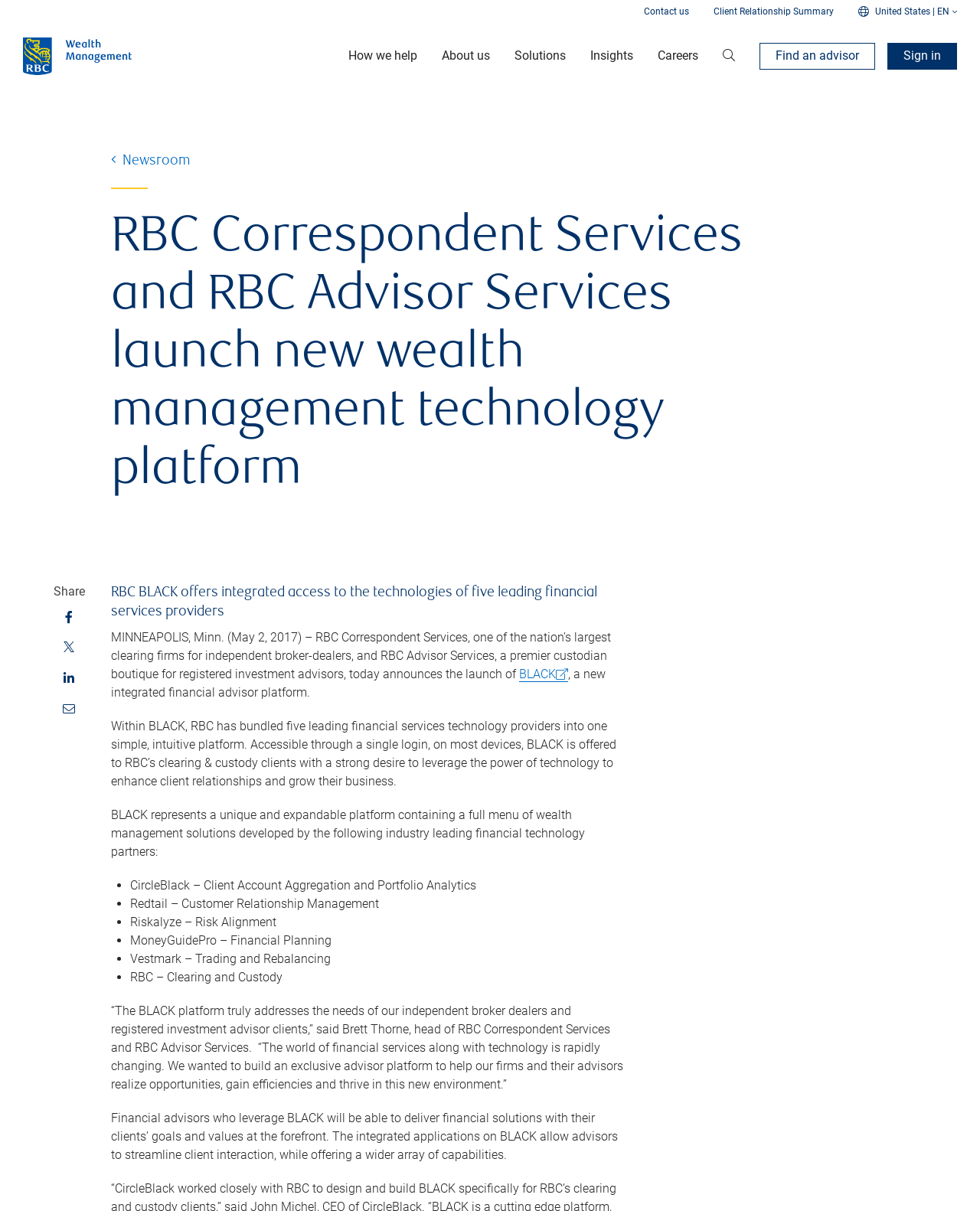Who is the head of RBC Correspondent Services and RBC Advisor Services?
Deliver a detailed and extensive answer to the question.

The answer can be found in the quote that starts with '“The BLACK platform truly addresses the needs of our independent broker dealers and registered investment advisor clients,” said...' and ends with '...“We wanted to build an exclusive advisor platform to help our firms and their advisors realize opportunities, gain efficiencies and thrive in this new environment.”' The speaker is identified as Brett Thorne, head of RBC Correspondent Services and RBC Advisor Services.